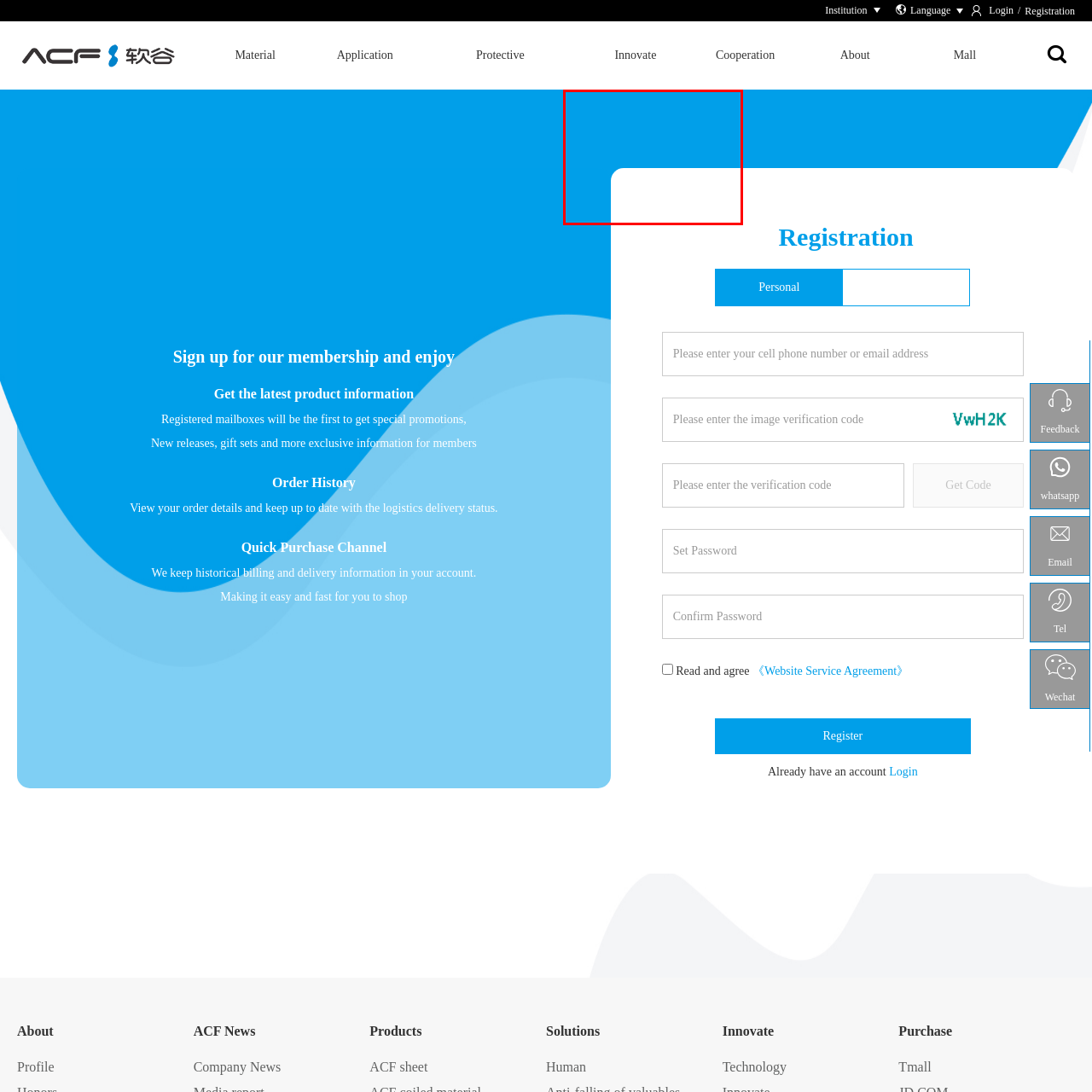What tone does the design convey?
Analyze the image enclosed by the red bounding box and reply with a one-word or phrase answer.

Professional and contemporary